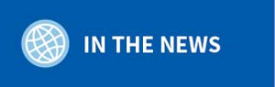Respond to the question below with a concise word or phrase:
What is the purpose of the globe icon?

Navigation link